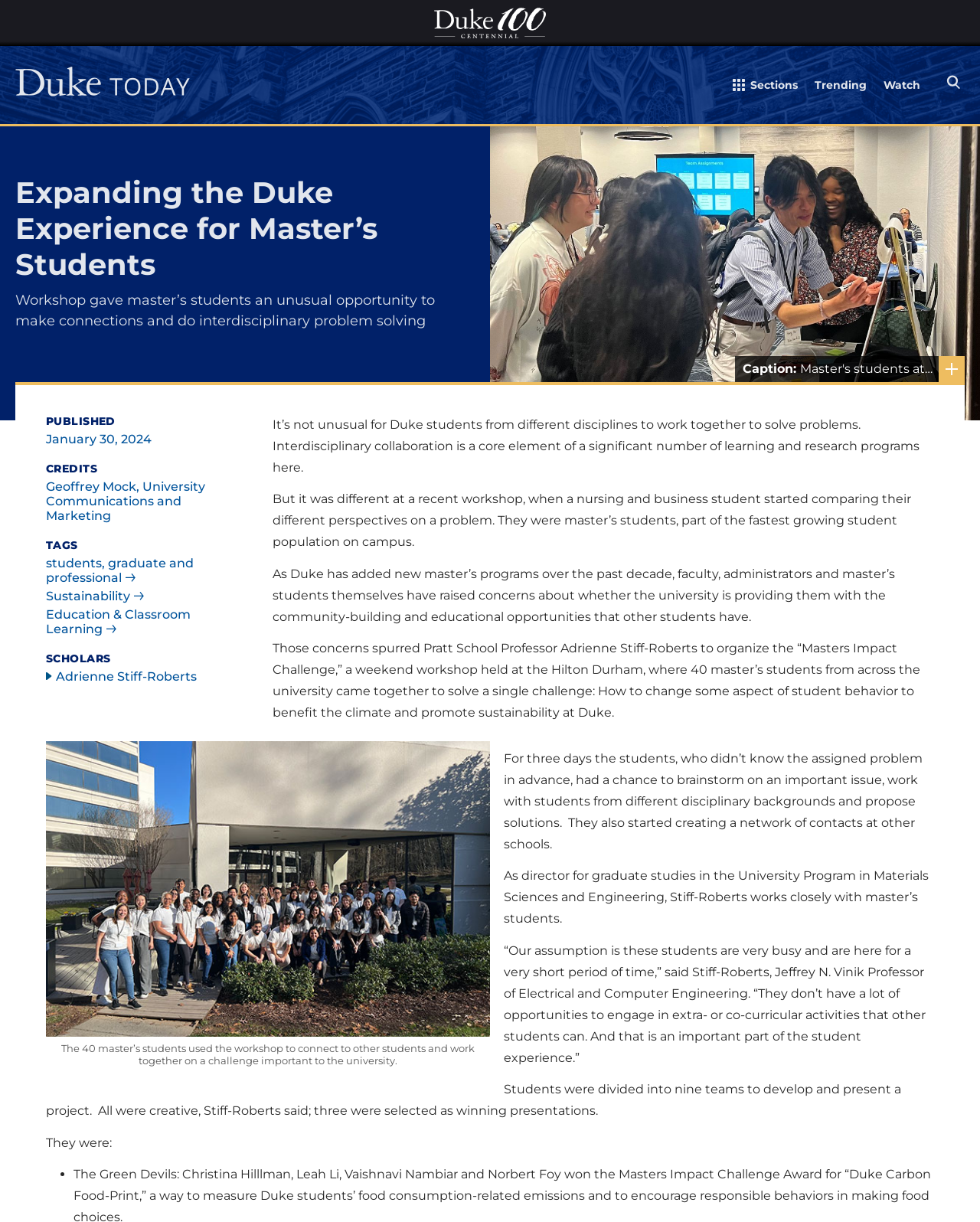What is the topic of the workshop?
Please utilize the information in the image to give a detailed response to the question.

The topic of the workshop is sustainability, as mentioned in the article, where 40 master's students from across the university came together to solve a single challenge: How to change some aspect of student behavior to benefit the climate and promote sustainability at Duke.